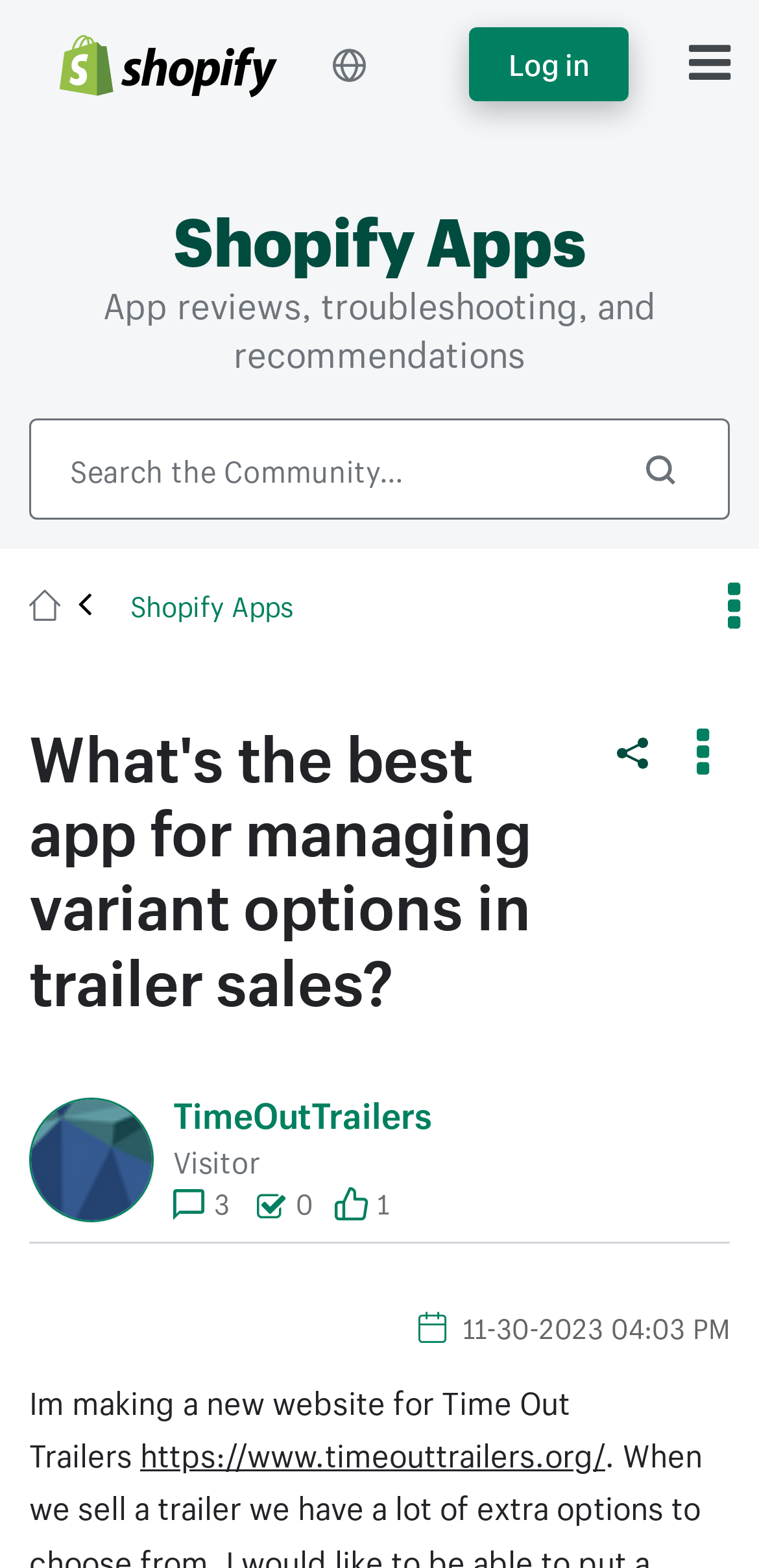Please identify the bounding box coordinates of the element's region that needs to be clicked to fulfill the following instruction: "Search for something". The bounding box coordinates should consist of four float numbers between 0 and 1, i.e., [left, top, right, bottom].

[0.805, 0.271, 0.933, 0.328]